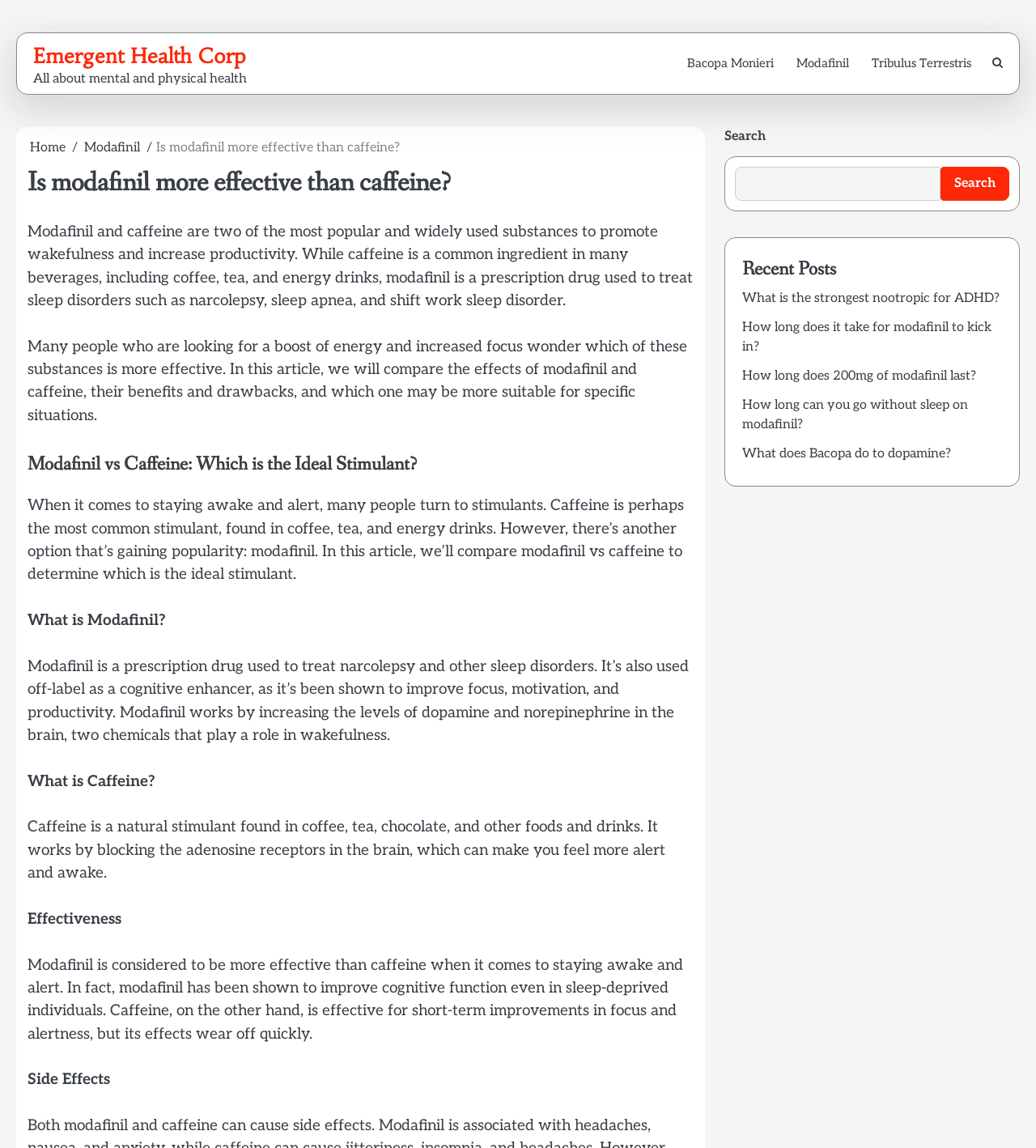Find the bounding box coordinates of the UI element according to this description: "Privacy Policy".

None